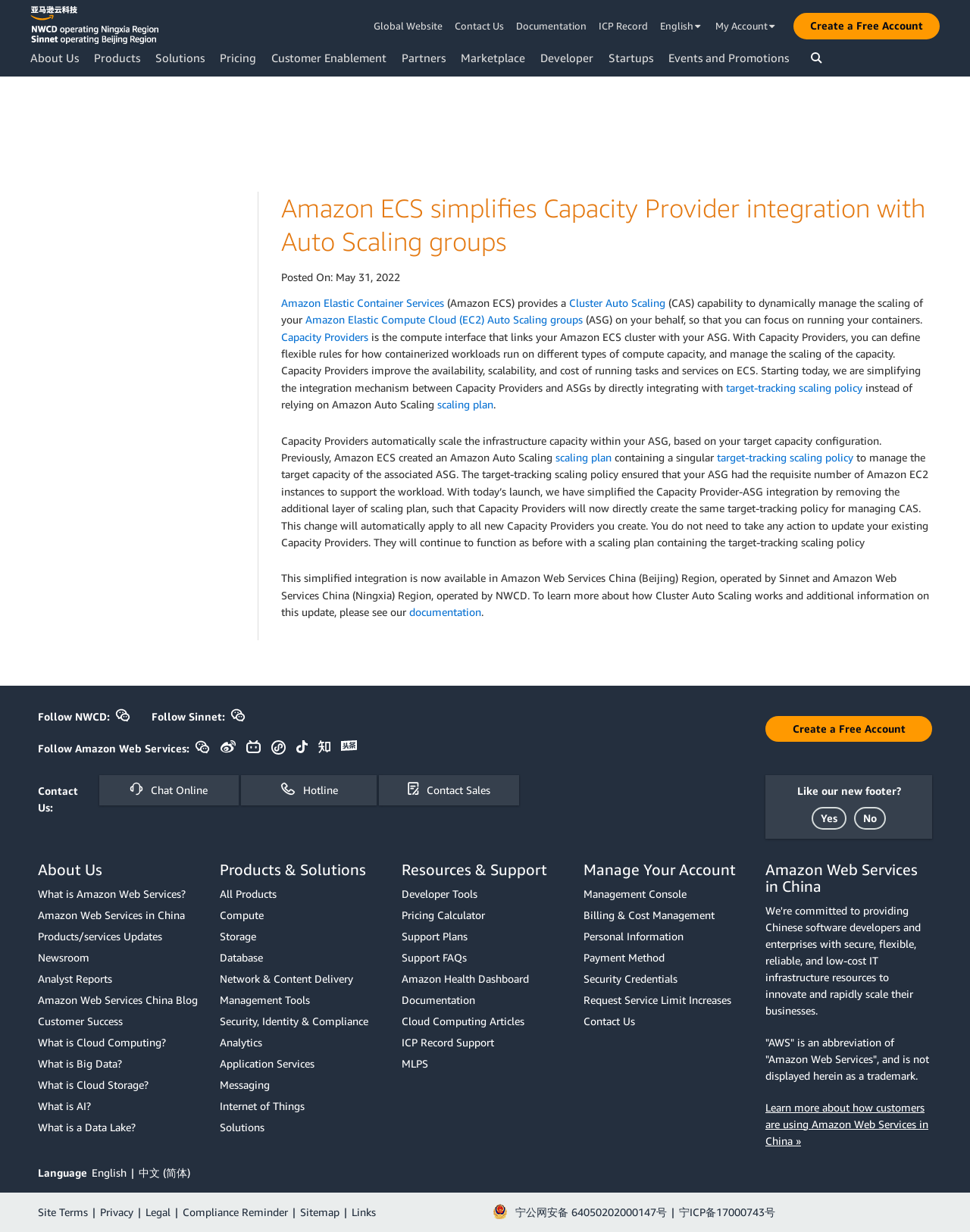Please determine the bounding box coordinates of the area that needs to be clicked to complete this task: 'Click the 'Access account options' button'. The coordinates must be four float numbers between 0 and 1, formatted as [left, top, right, bottom].

[0.731, 0.015, 0.808, 0.028]